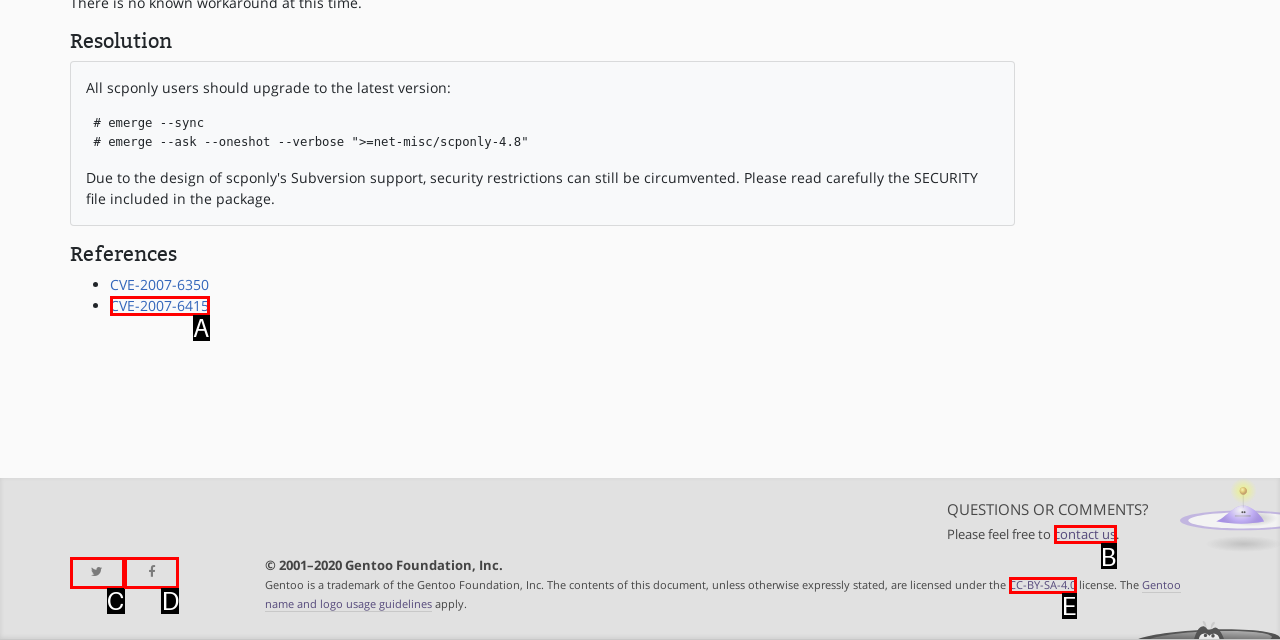Tell me which one HTML element best matches the description: CC-BY-SA-4.0 Answer with the option's letter from the given choices directly.

E